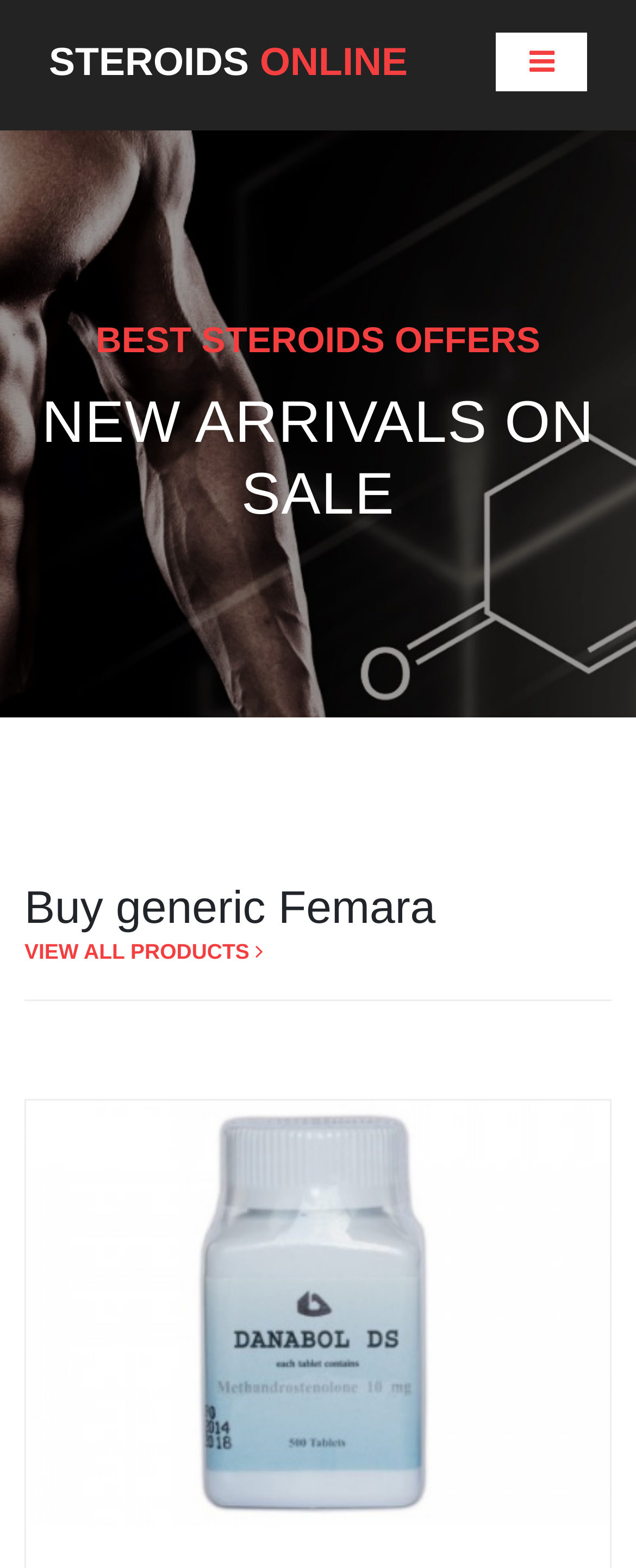Locate the UI element described as follows: "parent_node: Danabol DS". Return the bounding box coordinates as four float numbers between 0 and 1 in the order [left, top, right, bottom].

[0.041, 0.829, 0.959, 0.846]